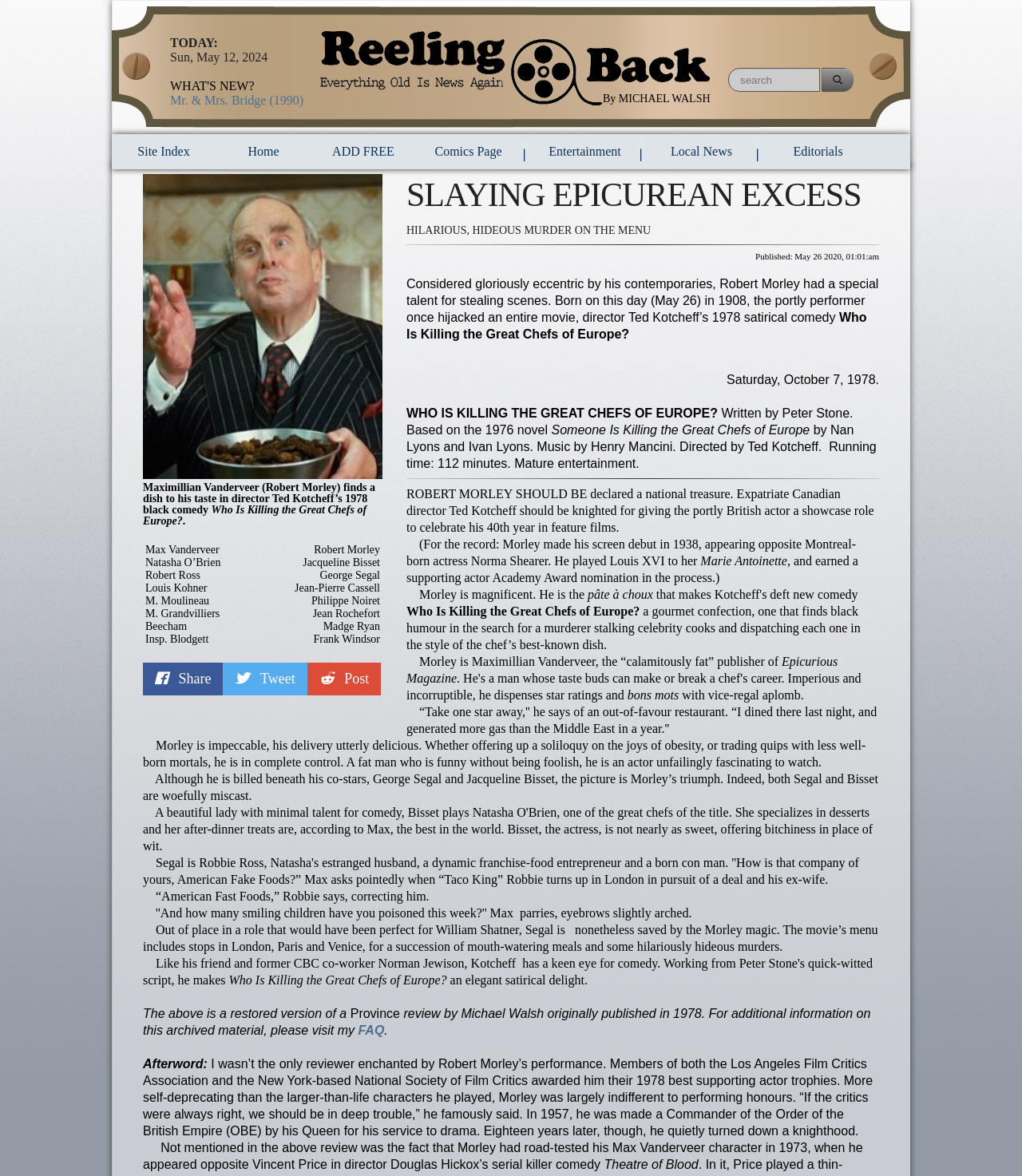Find the bounding box coordinates of the element you need to click on to perform this action: 'View the FAQ'. The coordinates should be represented by four float values between 0 and 1, in the format [left, top, right, bottom].

[0.35, 0.87, 0.376, 0.882]